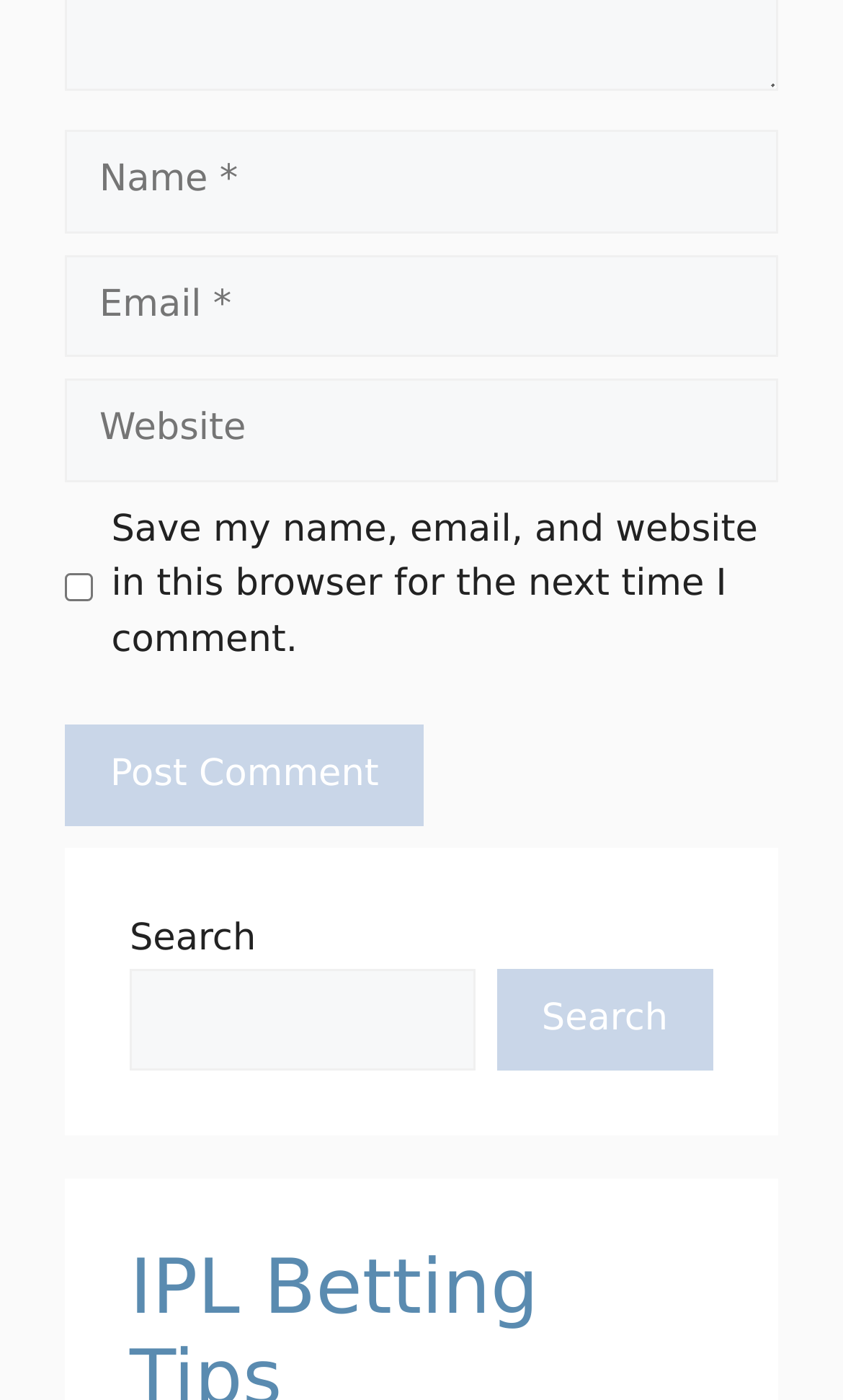Provide a one-word or short-phrase answer to the question:
Is the website field required?

No